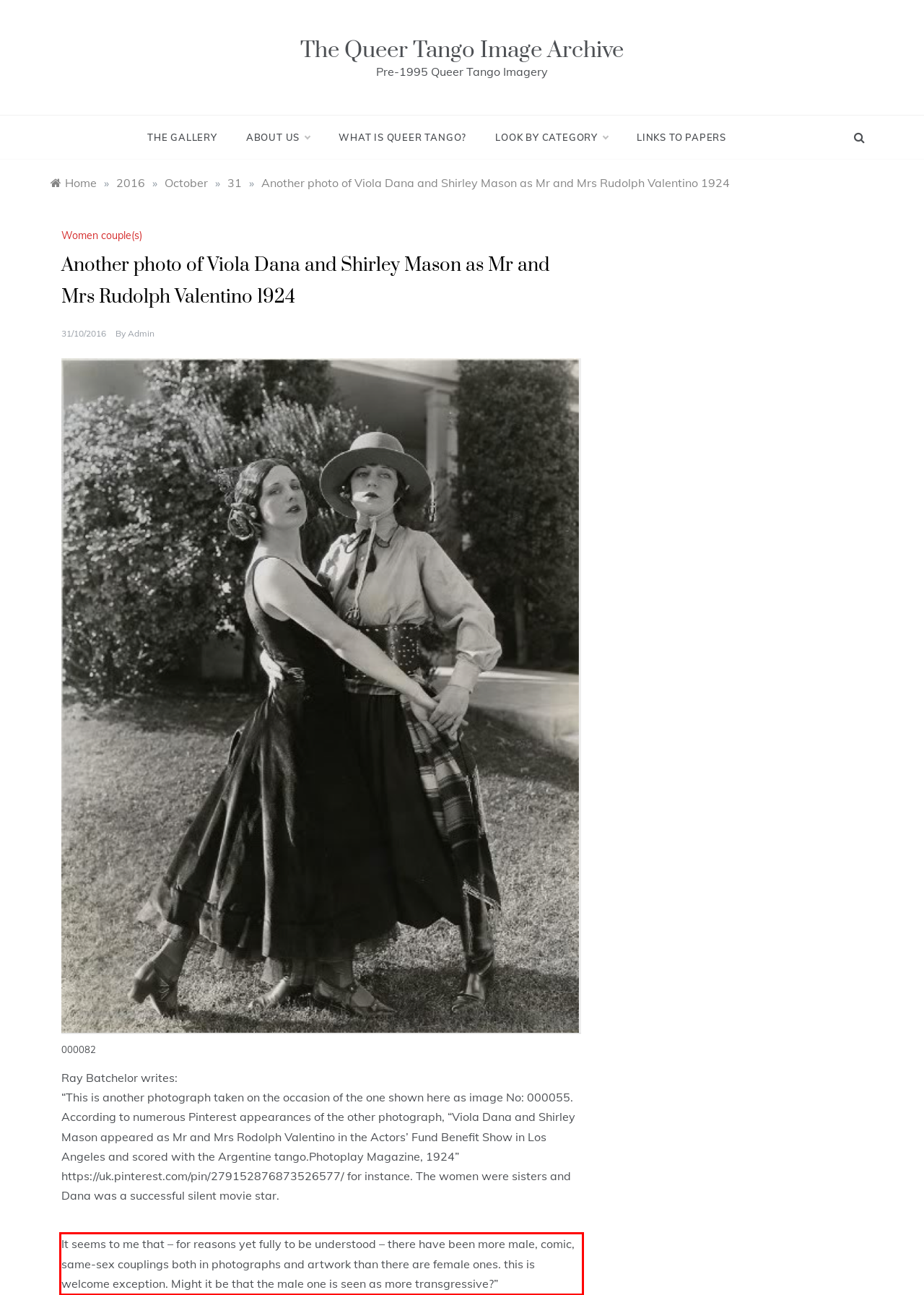From the provided screenshot, extract the text content that is enclosed within the red bounding box.

It seems to me that – for reasons yet fully to be understood – there have been more male, comic, same-sex couplings both in photographs and artwork than there are female ones. this is welcome exception. Might it be that the male one is seen as more transgressive?”